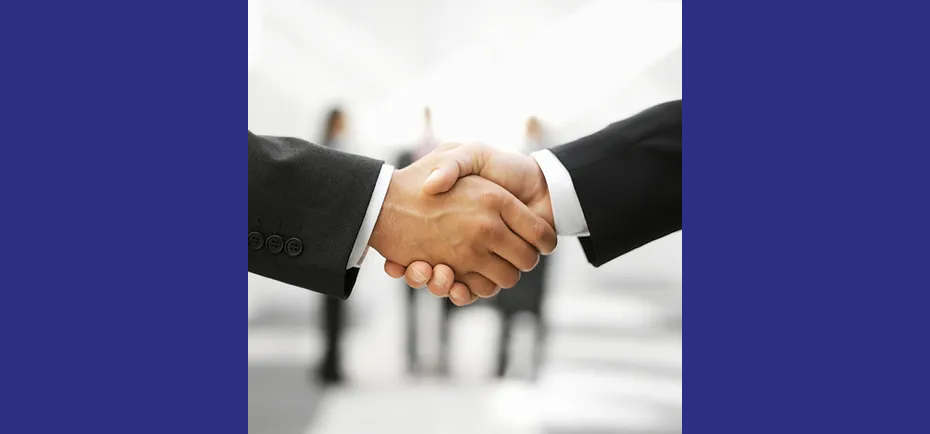Provide a thorough description of what you see in the image.

The image depicts a close-up of two hands engaged in a handshake, a powerful symbol of agreement and partnership. Both individuals are dressed in formal business attire, suggesting a professional context. The background is softly blurred, with indistinct figures that imply an environment of collaboration, likely within a business or networking setting. This image reflects a moment of connection and mutual understanding, highlighting the importance of partnerships in achieving shared goals. The overall tone conveys professionalism, trust, and the beginnings of a fruitful relationship.